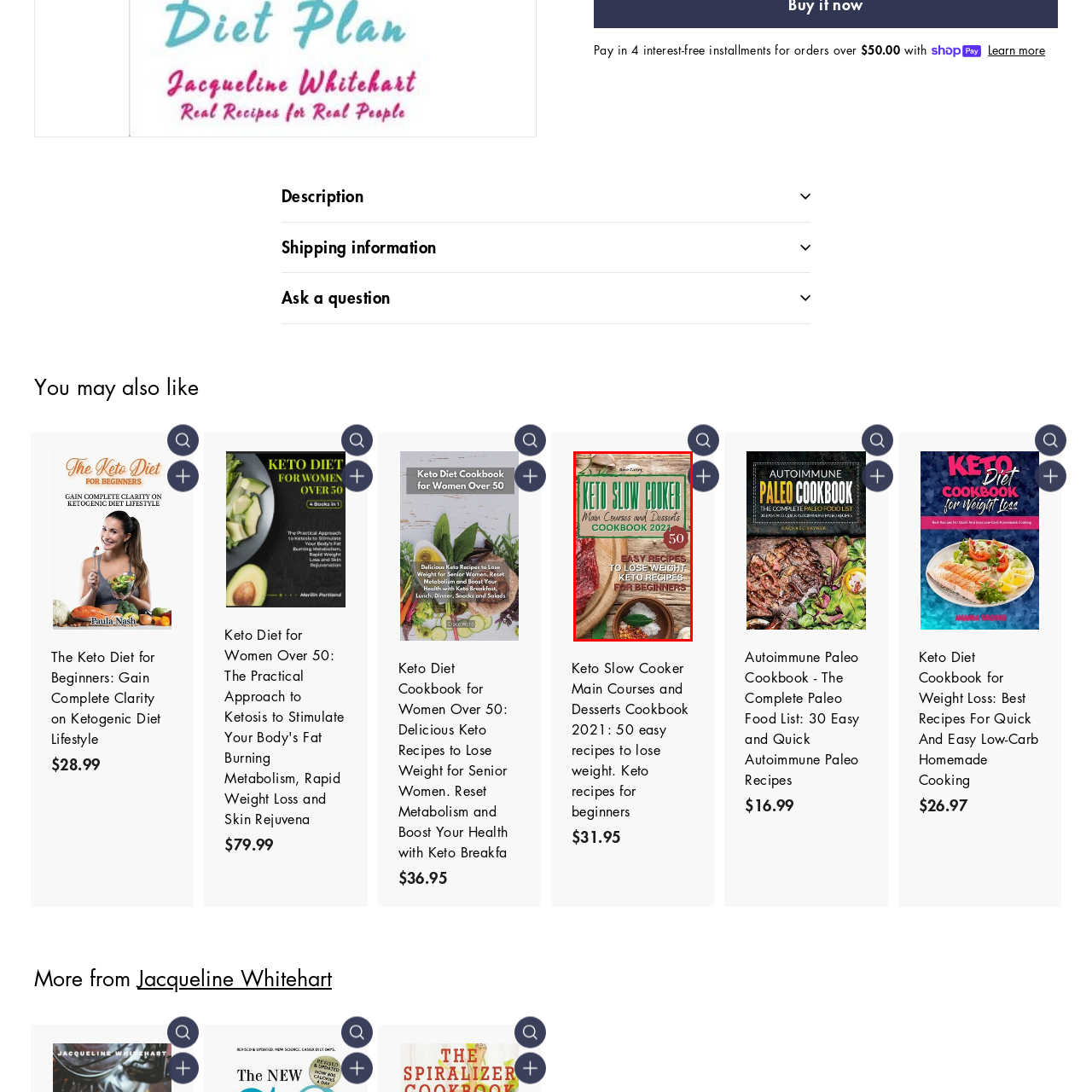Concentrate on the image area surrounded by the red border and answer the following question comprehensively: How many recipes are included in the cookbook?

According to the text on the cover, the cookbook includes '50 EASY RECIPES TO LOSE WEIGHT', which suggests that there are 50 recipes in total.